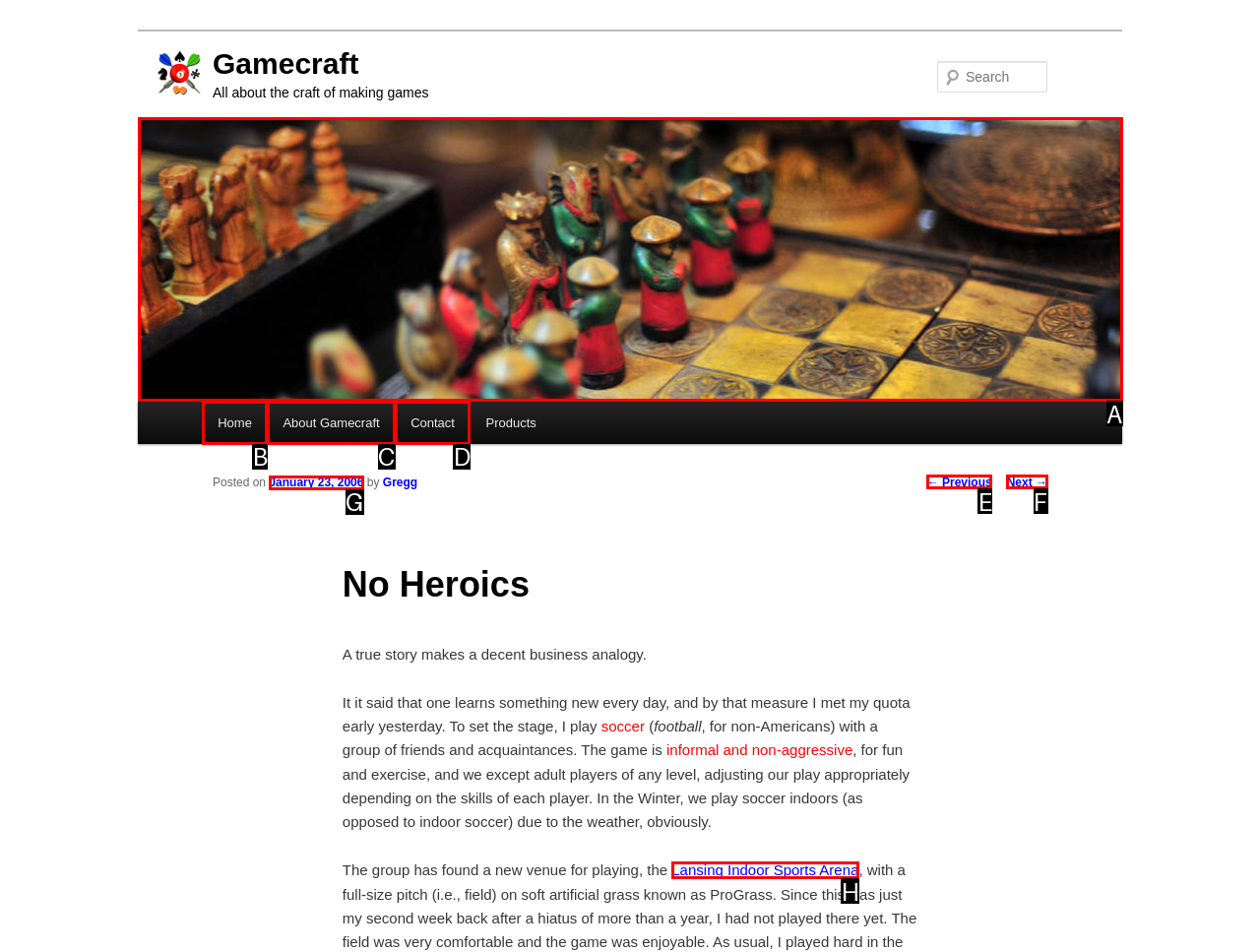Determine the letter of the UI element that will complete the task: Visit Lansing Indoor Sports Arena
Reply with the corresponding letter.

H